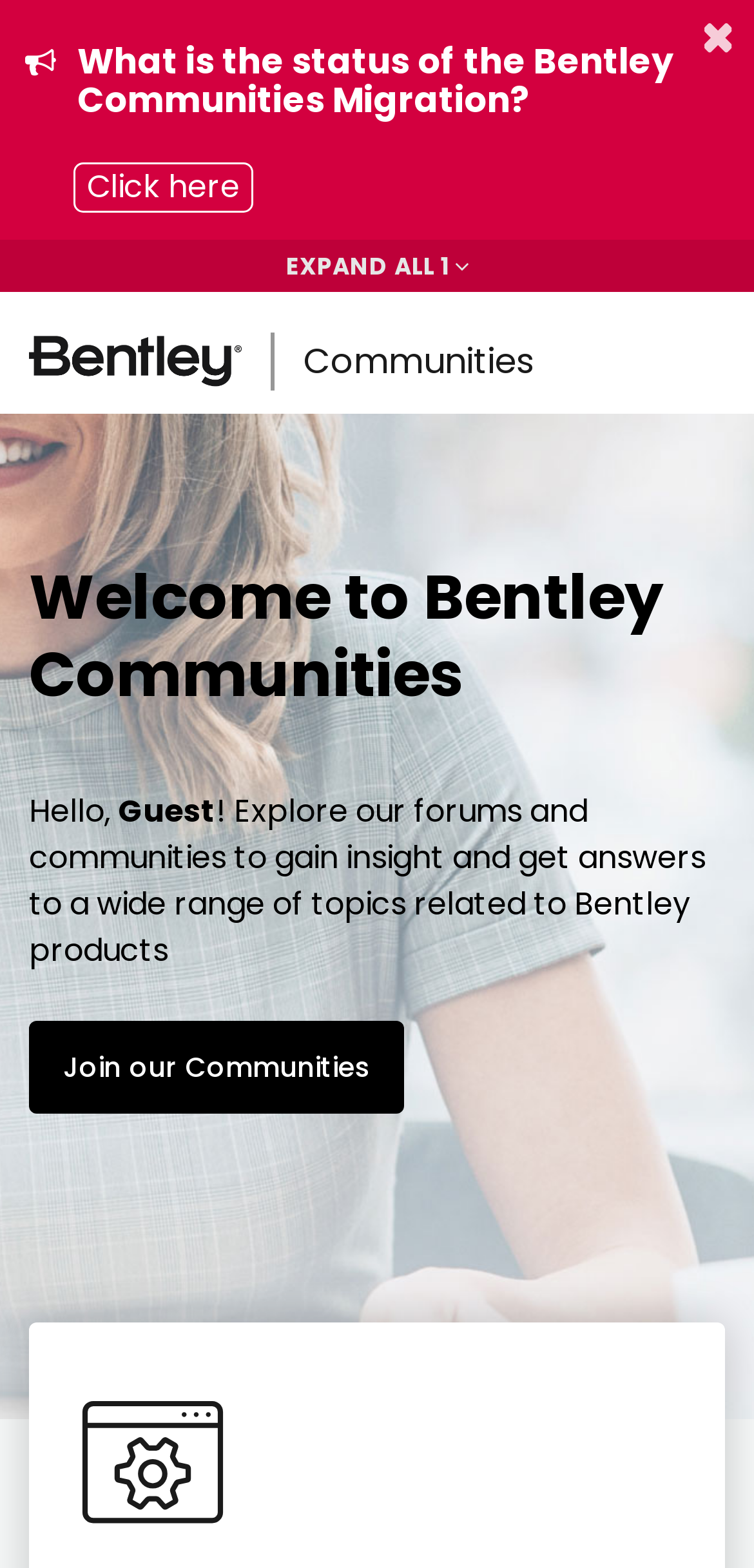Identify the bounding box coordinates of the clickable section necessary to follow the following instruction: "Join our Communities". The coordinates should be presented as four float numbers from 0 to 1, i.e., [left, top, right, bottom].

[0.038, 0.651, 0.536, 0.71]